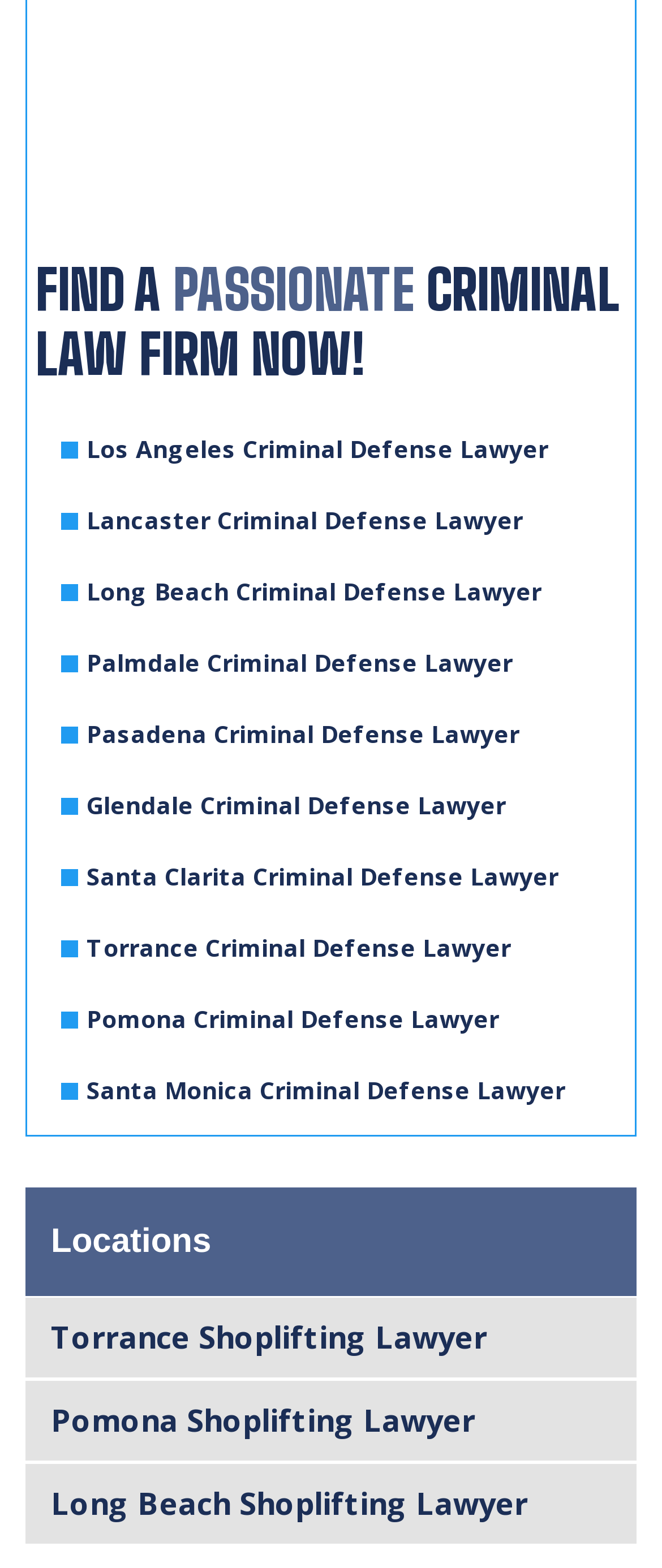Give a short answer to this question using one word or a phrase:
What is the category of lawyers listed?

Criminal Defense